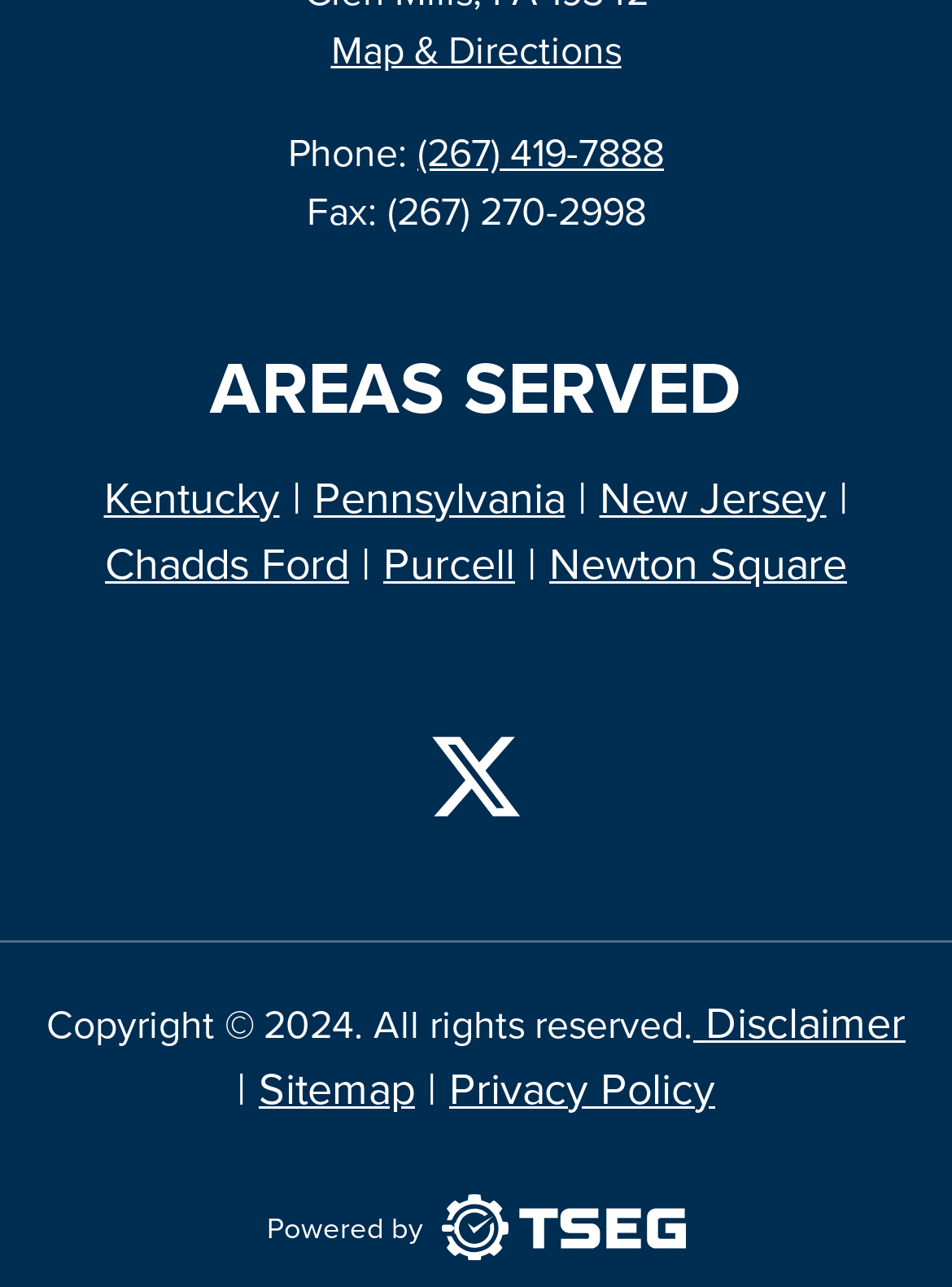What is the phone number?
Respond to the question with a single word or phrase according to the image.

(267) 419-7888